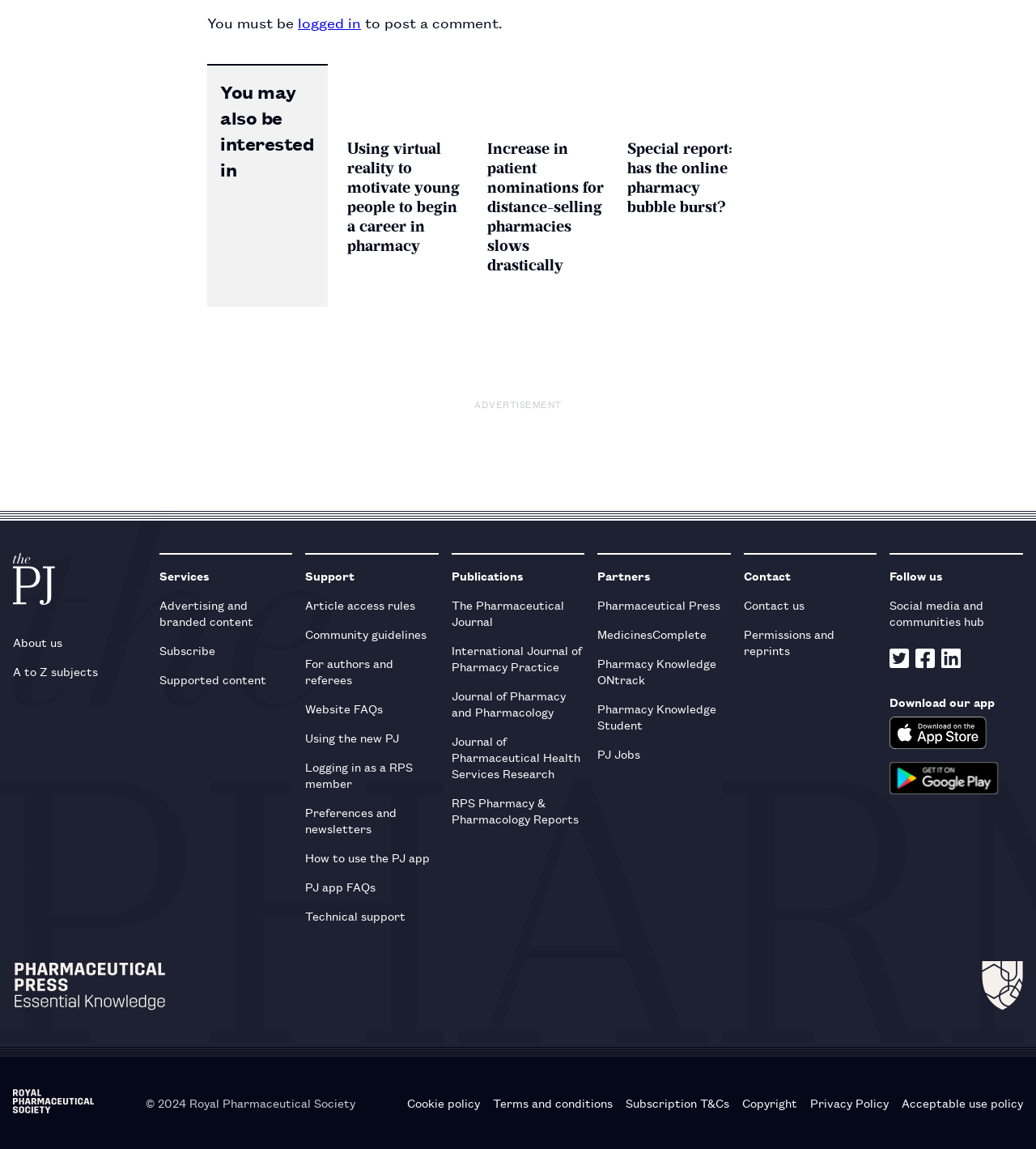Please identify the bounding box coordinates of the clickable region that I should interact with to perform the following instruction: "Click the 'About us' link". The coordinates should be expressed as four float numbers between 0 and 1, i.e., [left, top, right, bottom].

[0.012, 0.546, 0.141, 0.572]